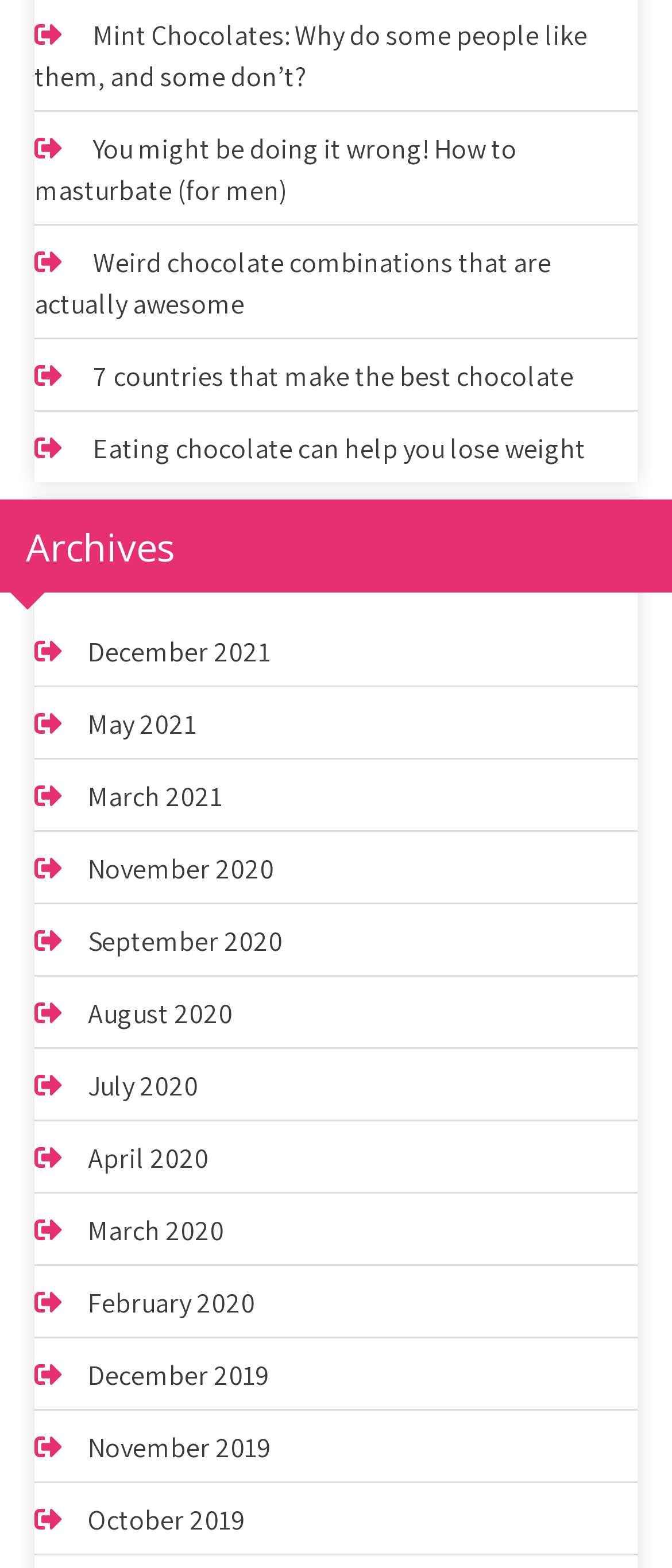What is the common theme among the links?
From the details in the image, provide a complete and detailed answer to the question.

Upon examining the links on the webpage, it is clear that they all have something to do with chocolate, whether it's discussing the reasons behind people's preferences for mint chocolates, weird chocolate combinations, or countries that make the best chocolate.